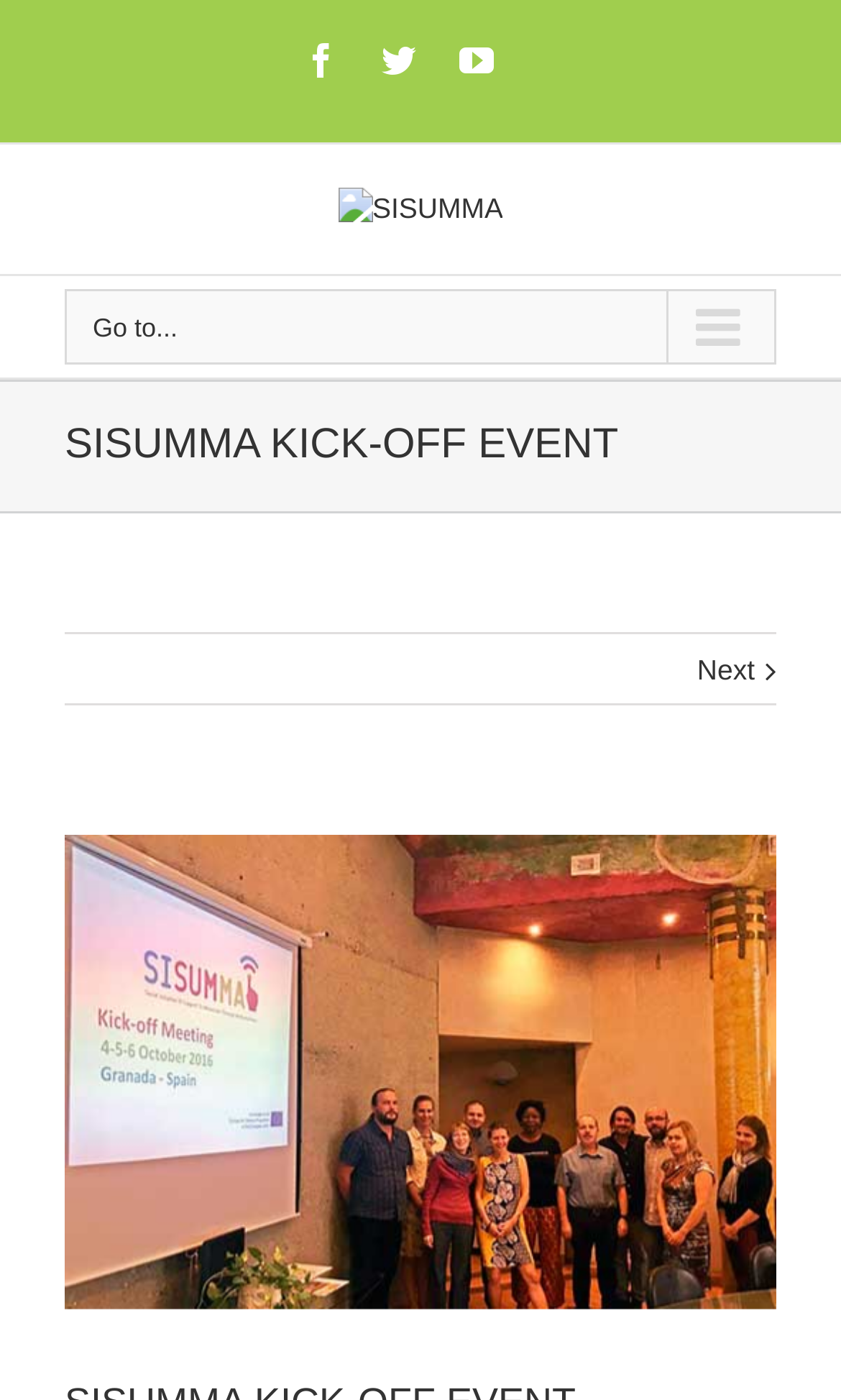Craft a detailed narrative of the webpage's structure and content.

The webpage appears to be about the SISUMMA project, specifically its kick-off event. At the top left, there are three social media links, represented by icons, positioned horizontally next to each other. Below these icons, the project's name "SISUMMA" is displayed as a link, accompanied by an image of the same name. 

To the left of the project's name, there is a "Go to..." text. A layout table occupies a significant portion of the page, spanning from the top center to the bottom right. Within this table, a heading "SISUMMA KICK-OFF EVENT" is prominently displayed. 

At the bottom right, there is a "Next" link with an arrow icon, indicating the possibility of navigating to the next page or section. Finally, at the bottom of the page, there is another link that spans the entire width of the page.